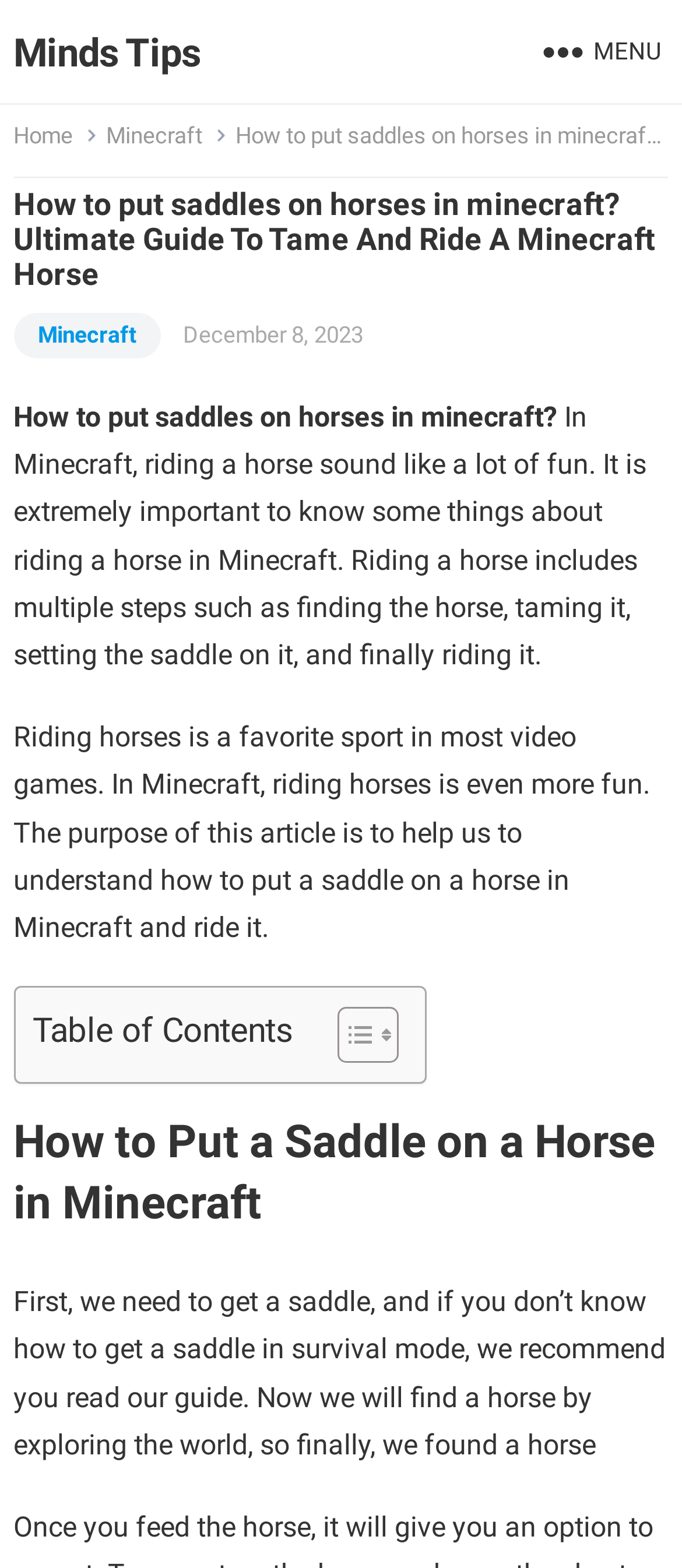What is the function of the 'Toggle Table of Content' button?
Using the screenshot, give a one-word or short phrase answer.

To toggle the table of content